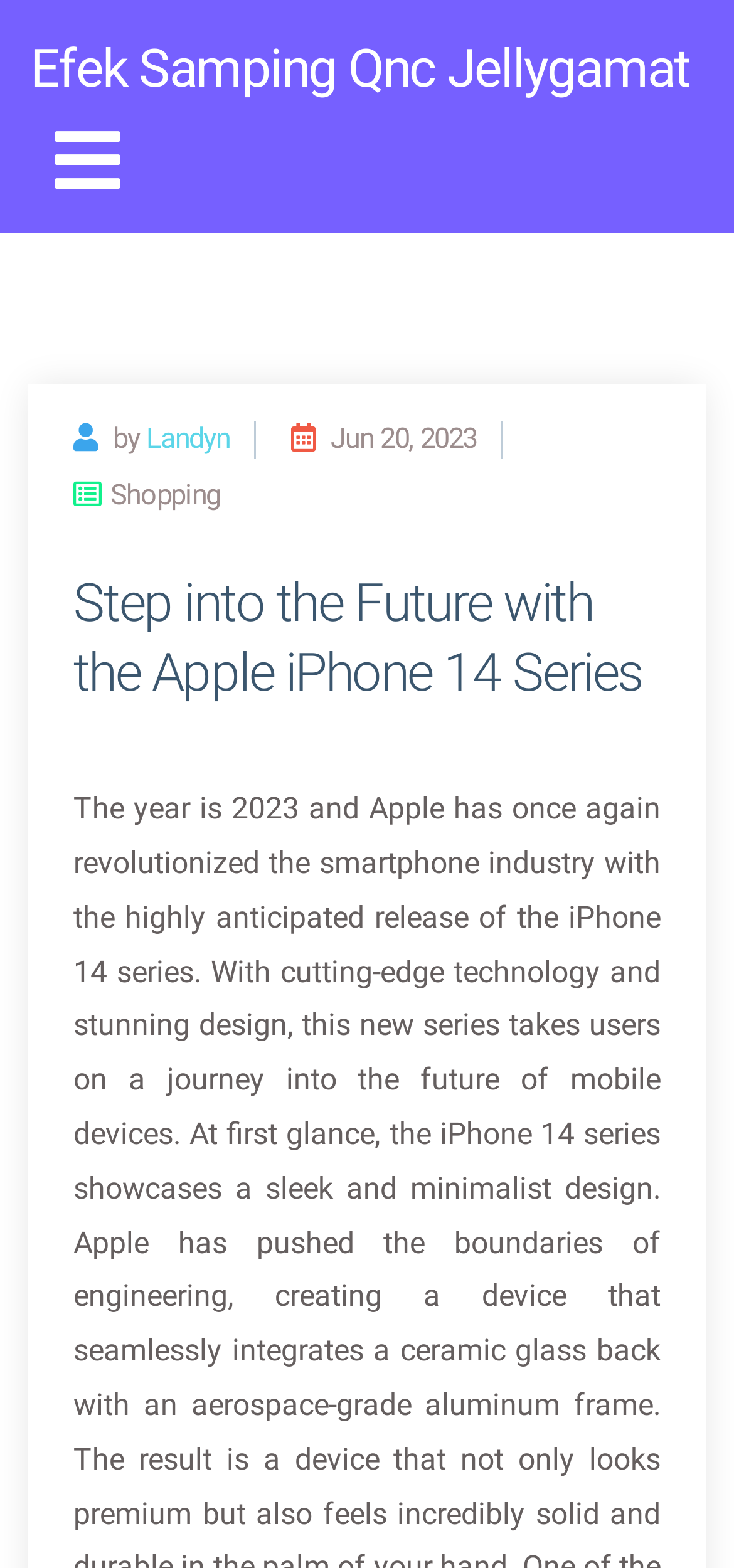Please specify the bounding box coordinates in the format (top-left x, top-left y, bottom-right x, bottom-right y), with values ranging from 0 to 1. Identify the bounding box for the UI component described as follows: Business solutions

None